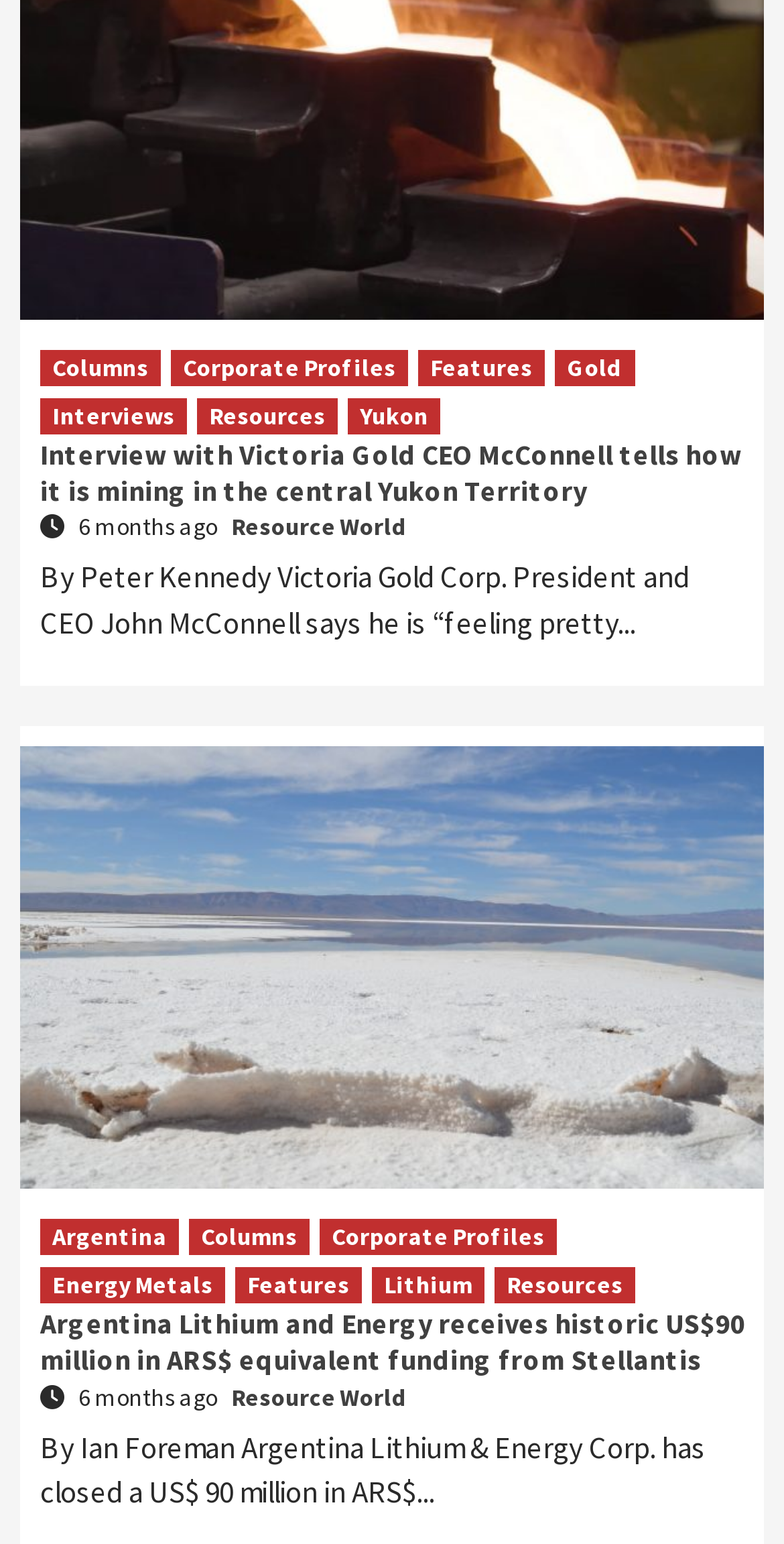Who is the author of the second article?
Offer a detailed and exhaustive answer to the question.

I found the text 'By Ian Foreman' below the second article's heading, which suggests that Ian Foreman is the author of the second article.